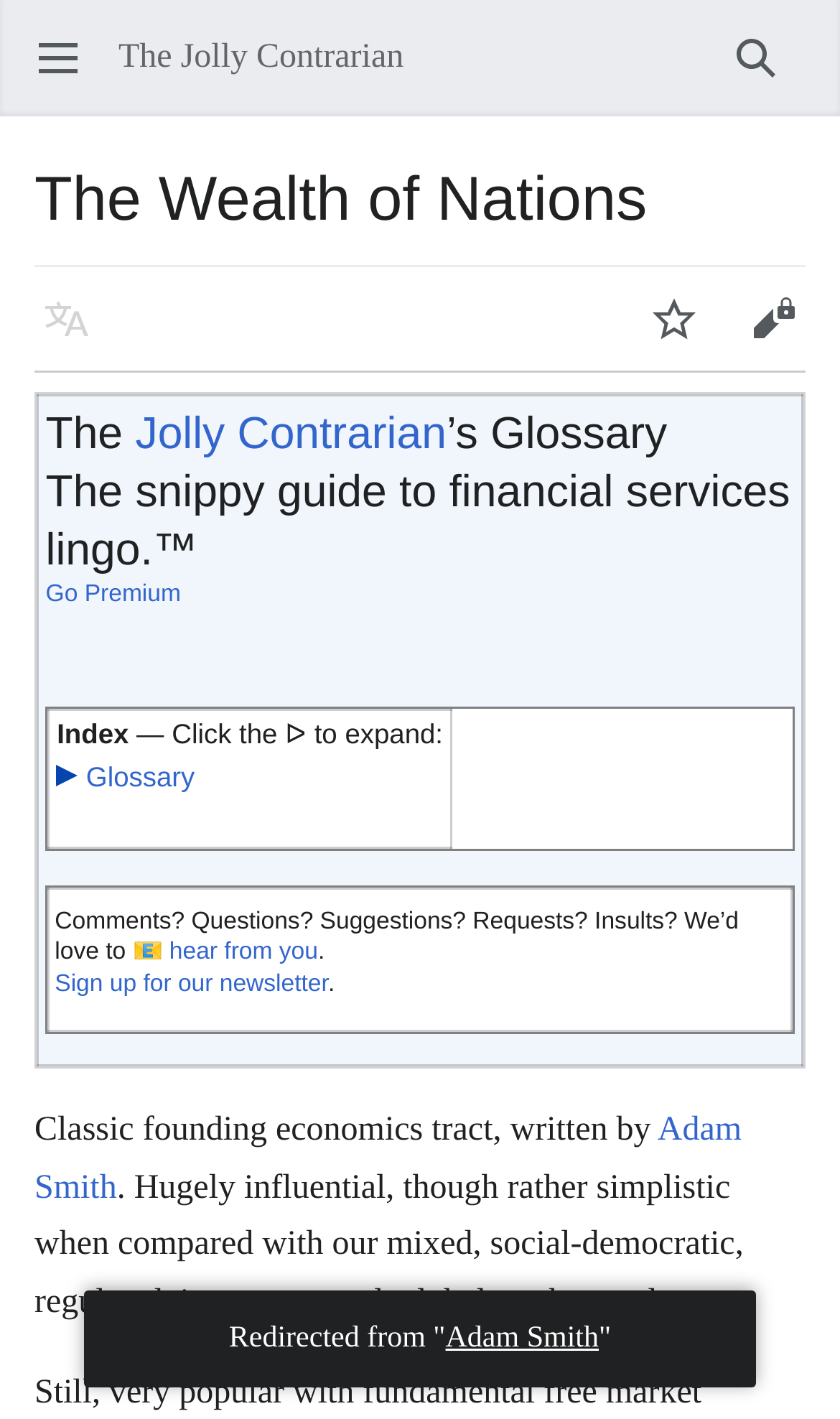Please analyze the image and give a detailed answer to the question:
What is the name of the author of the classic economics tract?

The answer can be found in the text 'Classic founding economics tract, written by' followed by a link to 'Adam Smith', which indicates that Adam Smith is the author of the classic economics tract.